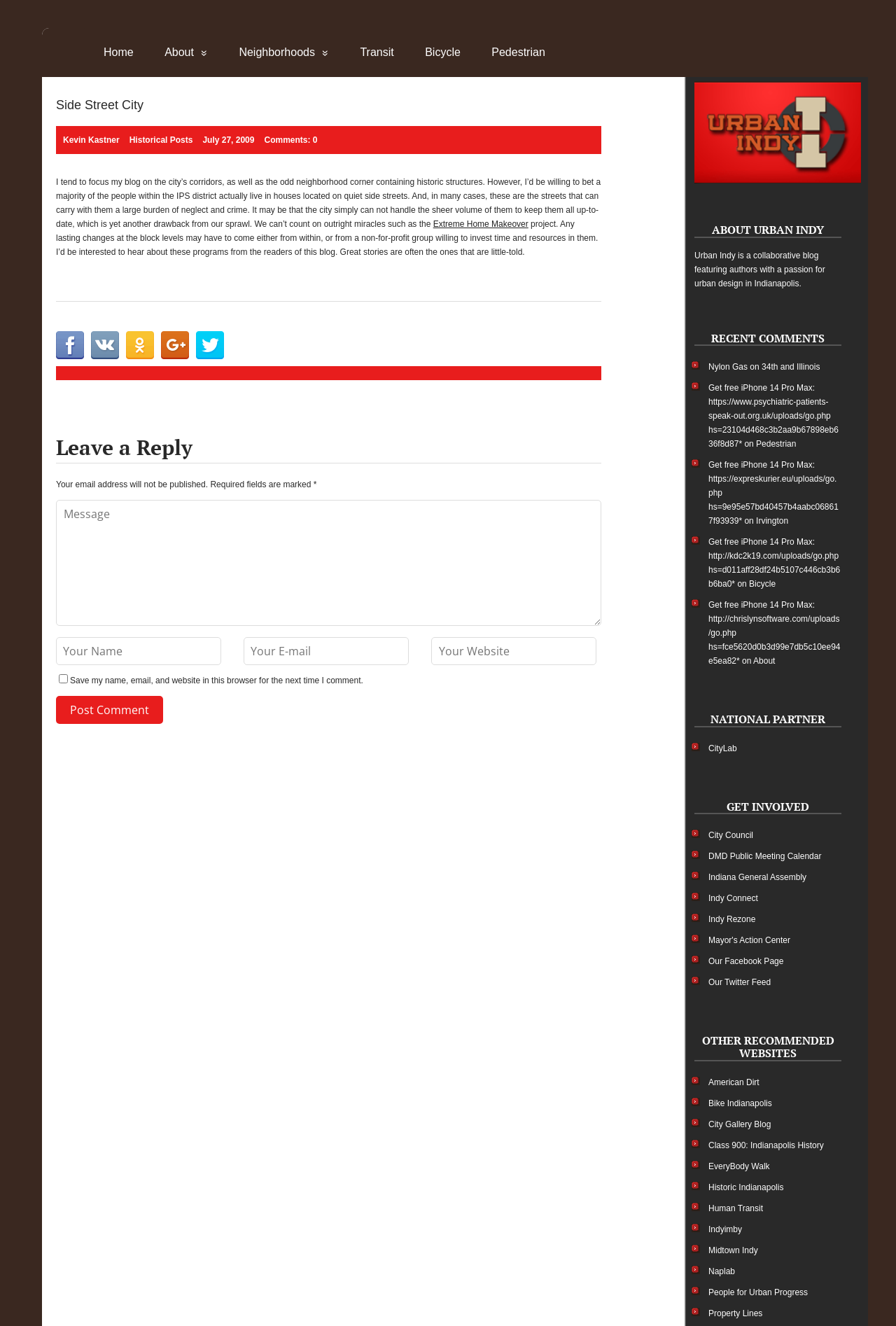Please determine the bounding box coordinates of the section I need to click to accomplish this instruction: "Leave a comment".

[0.062, 0.377, 0.671, 0.472]